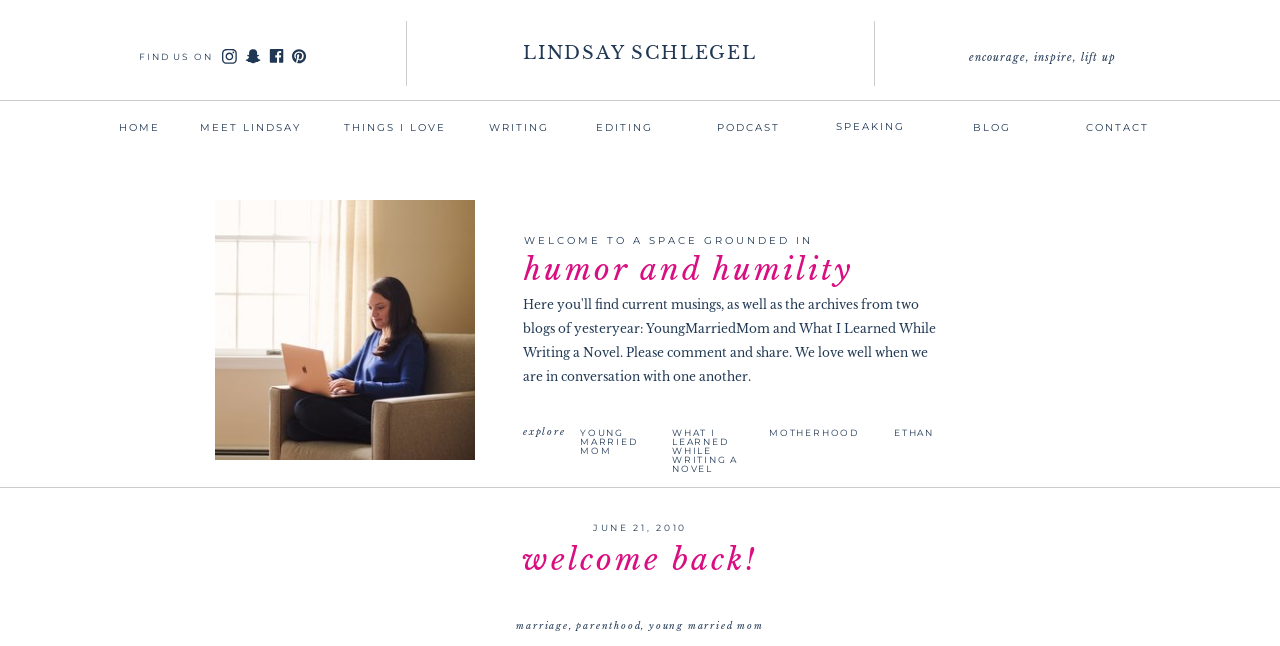Use one word or a short phrase to answer the question provided: 
What are the main categories of the blog?

HOME, MEET LINDSAY, EDITING, WRITING, PODCAST, BLOG, CONTACT